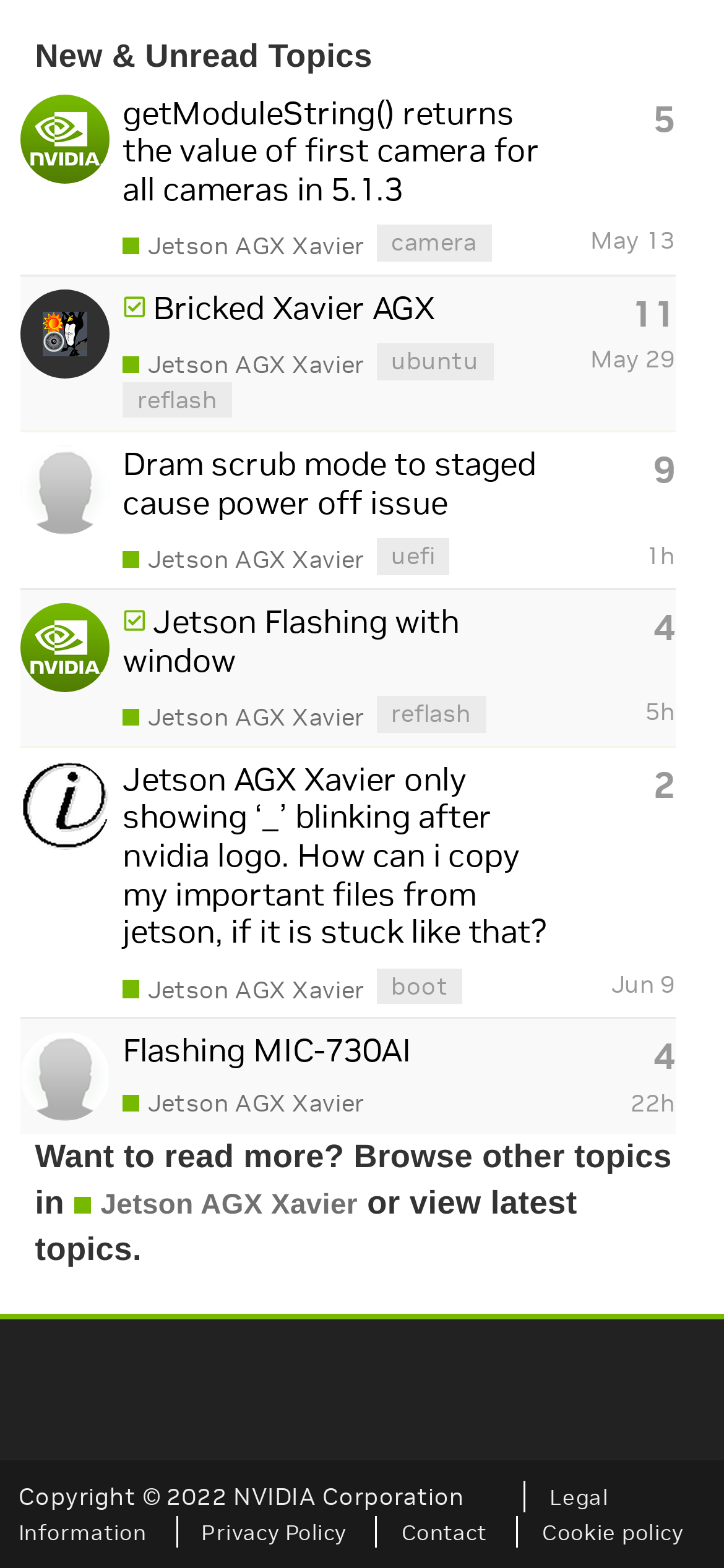Identify the bounding box coordinates for the region to click in order to carry out this instruction: "Check replies of topic Bricked Xavier AGX". Provide the coordinates using four float numbers between 0 and 1, formatted as [left, top, right, bottom].

[0.872, 0.189, 0.933, 0.213]